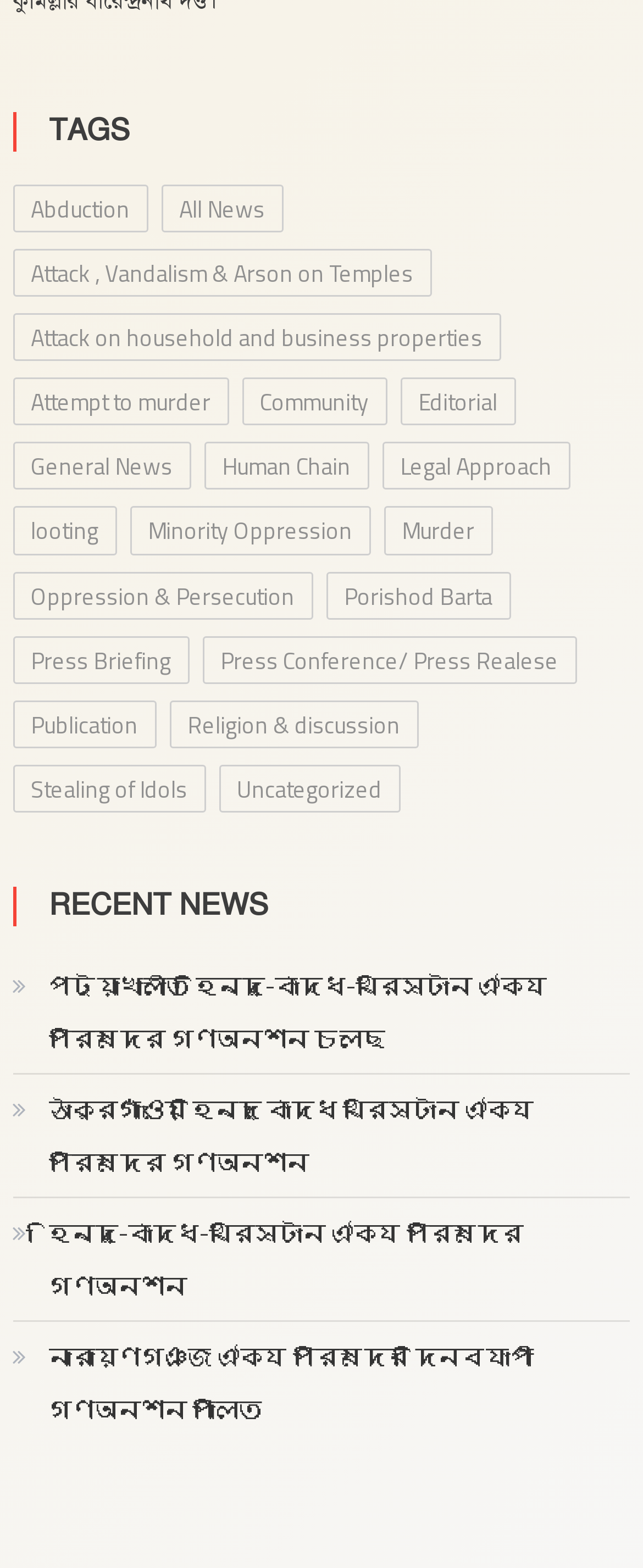Show the bounding box coordinates of the region that should be clicked to follow the instruction: "Click on 'Abduction' tag."

[0.02, 0.117, 0.23, 0.148]